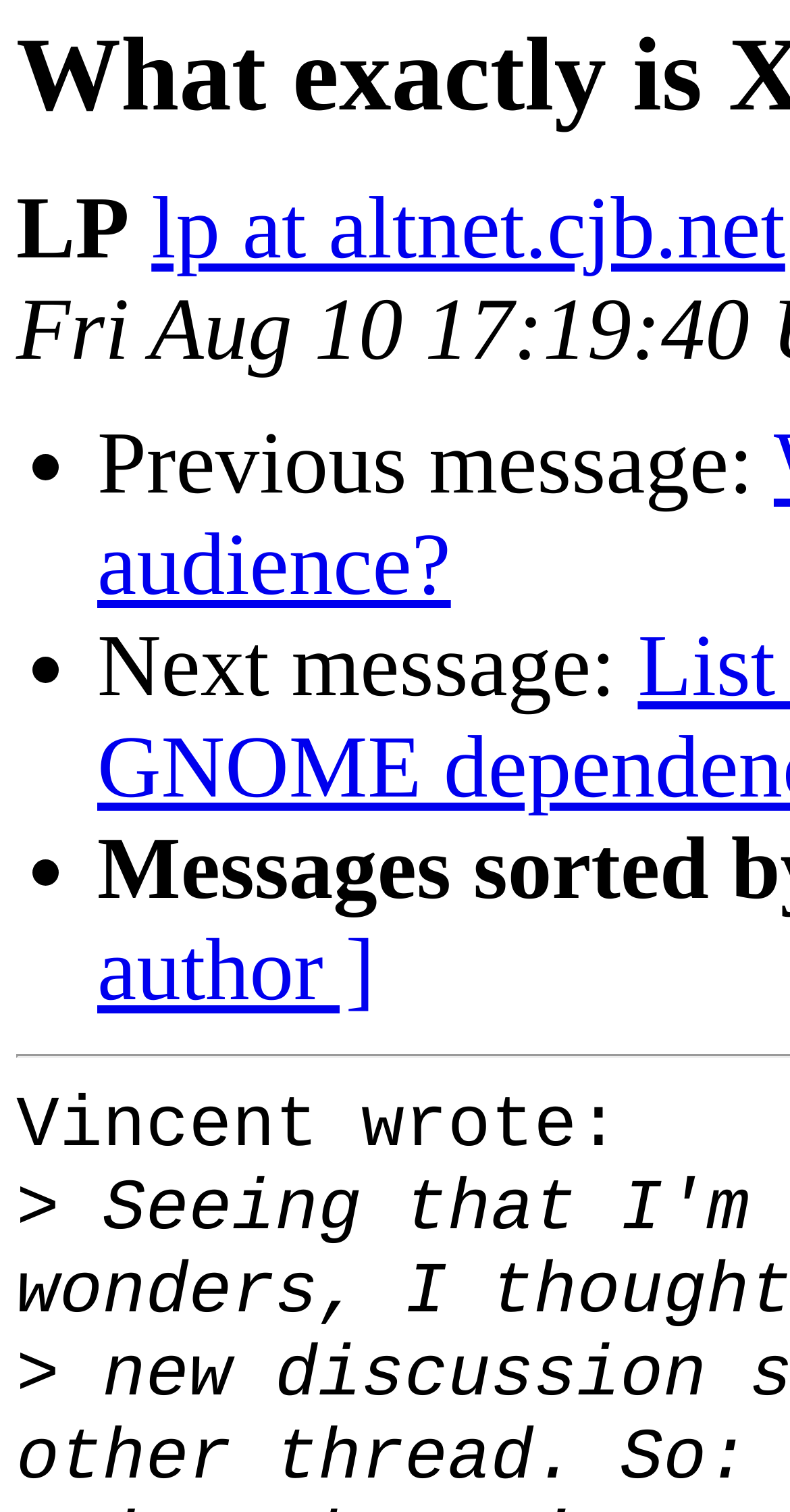Please provide a detailed answer to the question below by examining the image:
What is the content of the message on the webpage?

I couldn't determine the content of the message because the text 'Vincent wrote:
>' is truncated and doesn't provide enough information to understand the content of the message.